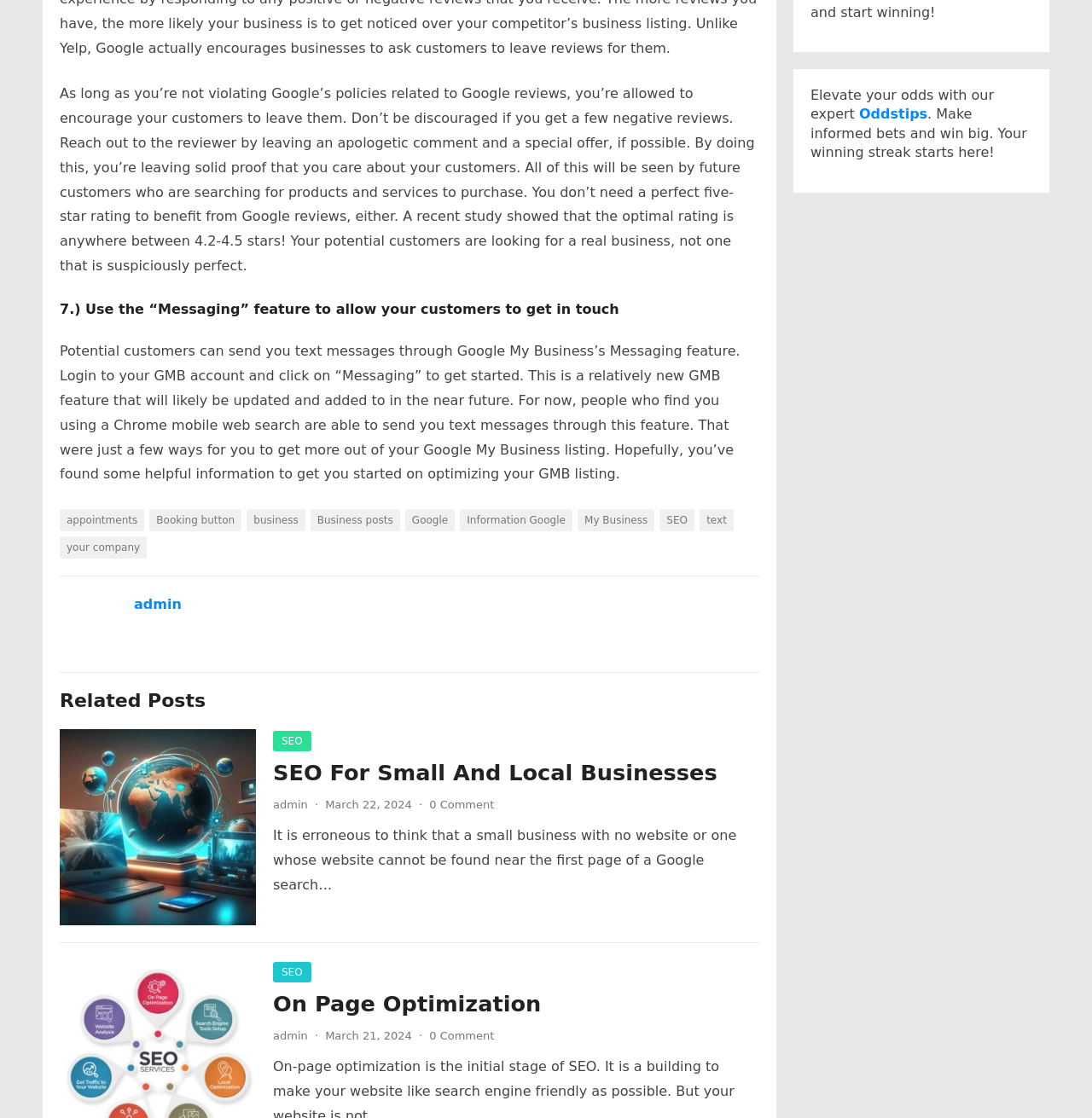Please find the bounding box coordinates for the clickable element needed to perform this instruction: "Click the 'admin' link".

[0.123, 0.533, 0.166, 0.548]